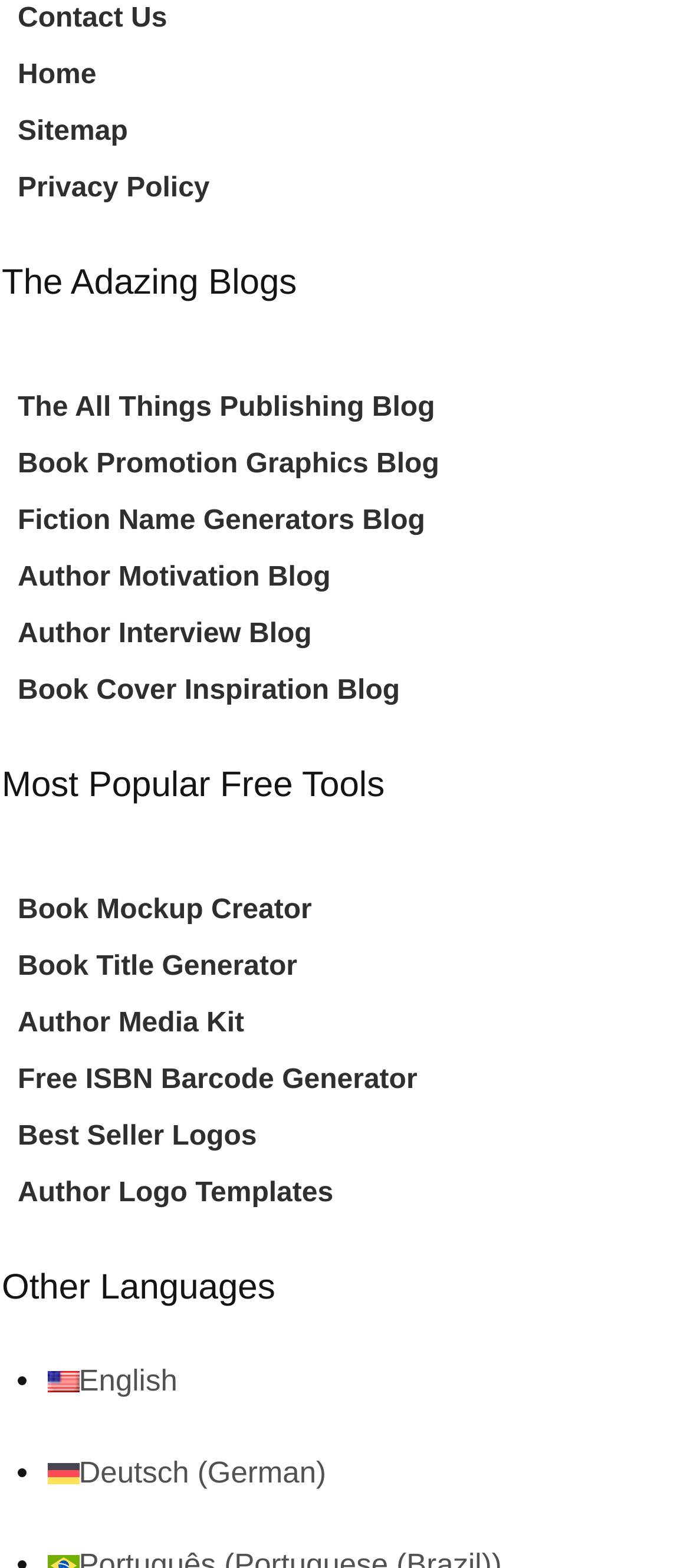Pinpoint the bounding box coordinates of the clickable area necessary to execute the following instruction: "go to home page". The coordinates should be given as four float numbers between 0 and 1, namely [left, top, right, bottom].

[0.026, 0.03, 0.14, 0.066]